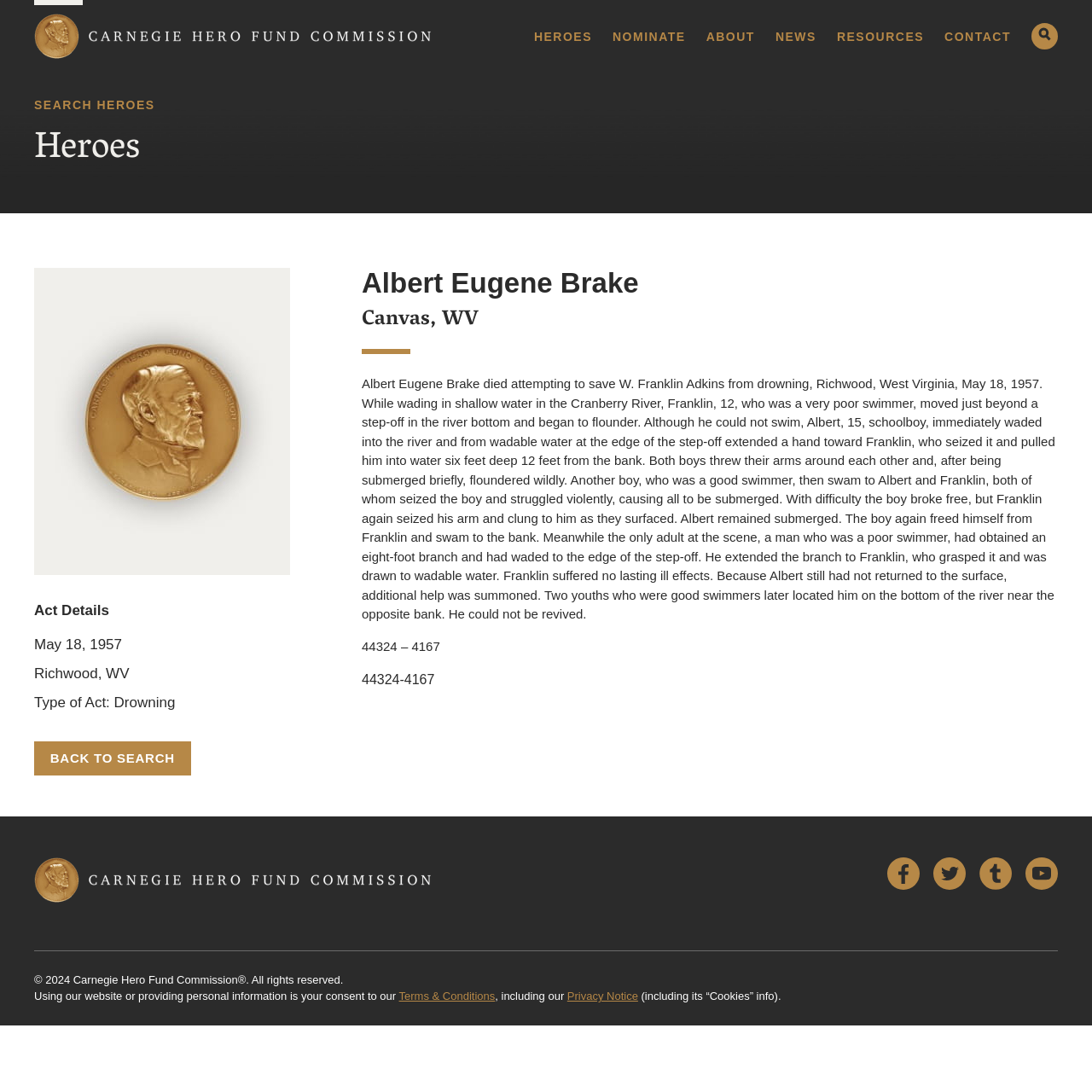Using the details from the image, please elaborate on the following question: What is the name of the hero?

The name of the hero can be found in the heading of the article section, which is 'Albert Eugene Brake'. This is the main topic of the webpage, and the heading is clearly indicating the name of the hero.